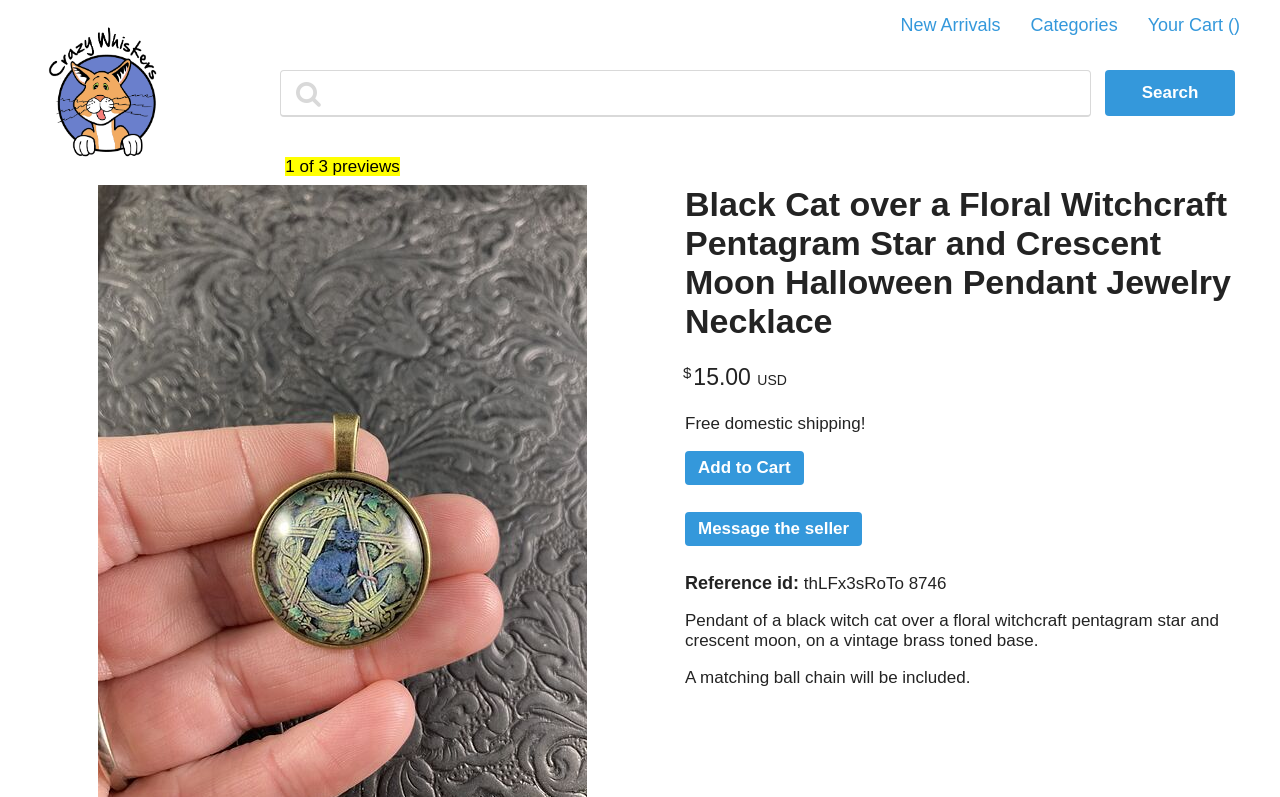Please identify the bounding box coordinates of the element on the webpage that should be clicked to follow this instruction: "View New Arrivals". The bounding box coordinates should be given as four float numbers between 0 and 1, formatted as [left, top, right, bottom].

[0.704, 0.019, 0.782, 0.045]